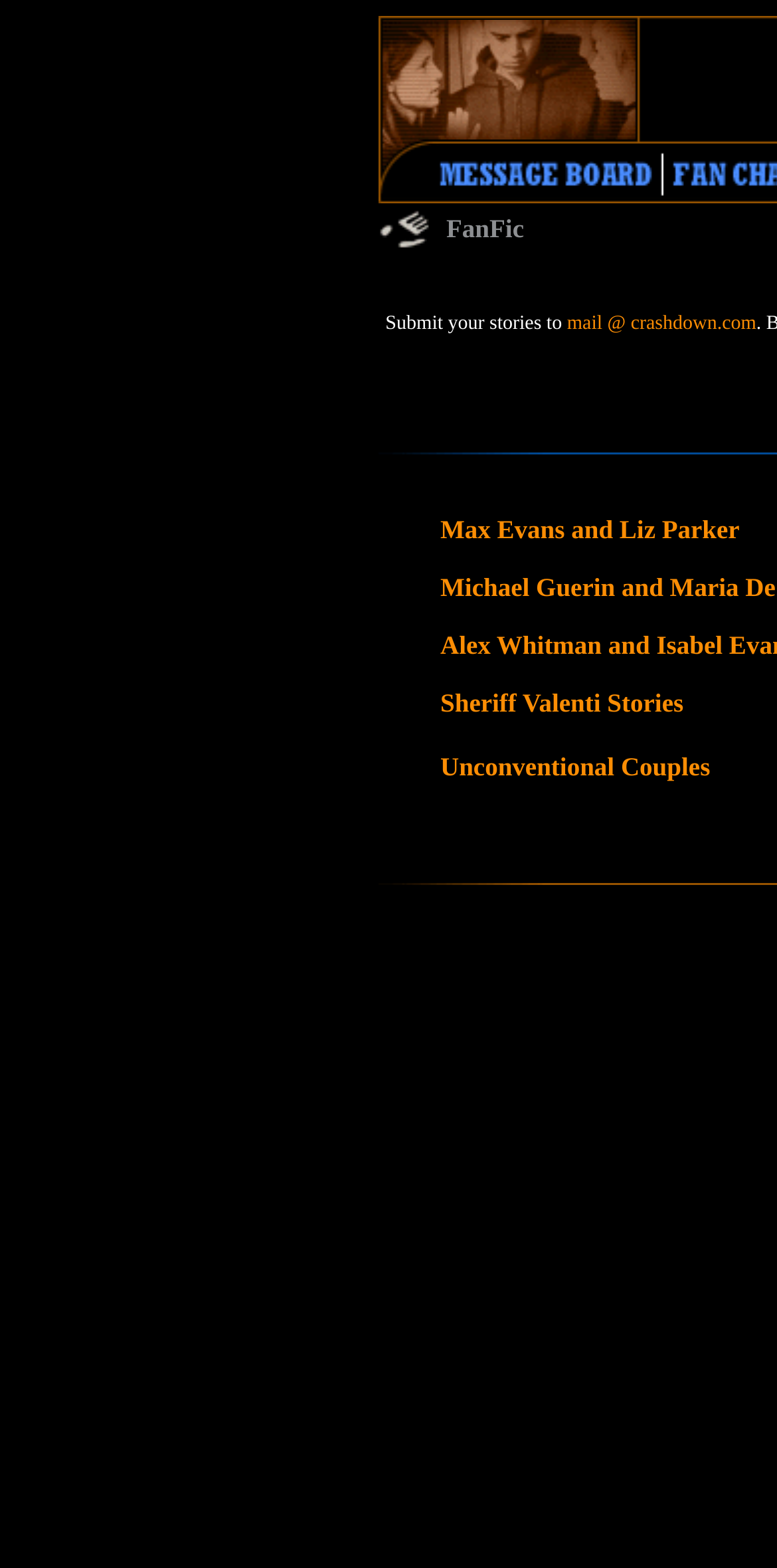Provide a short answer using a single word or phrase for the following question: 
How many links are under 'mail @ crashdown.com'?

3